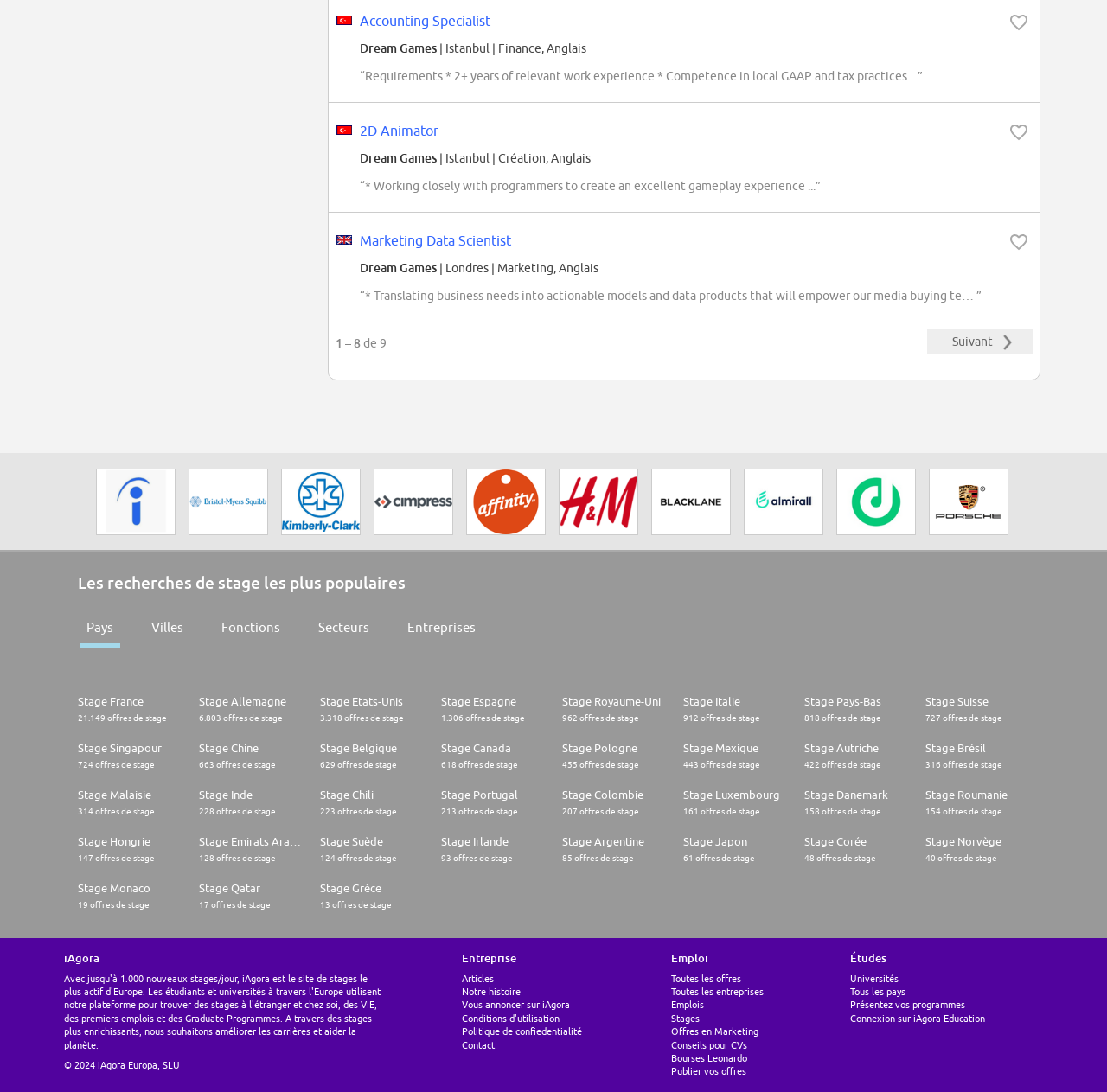What is the language of the 'Création' job posting?
Please respond to the question thoroughly and include all relevant details.

The 'Création' job posting is located below the 2D Animator job posting, and it has a static text 'Création, Anglais' which indicates the language of the job posting.